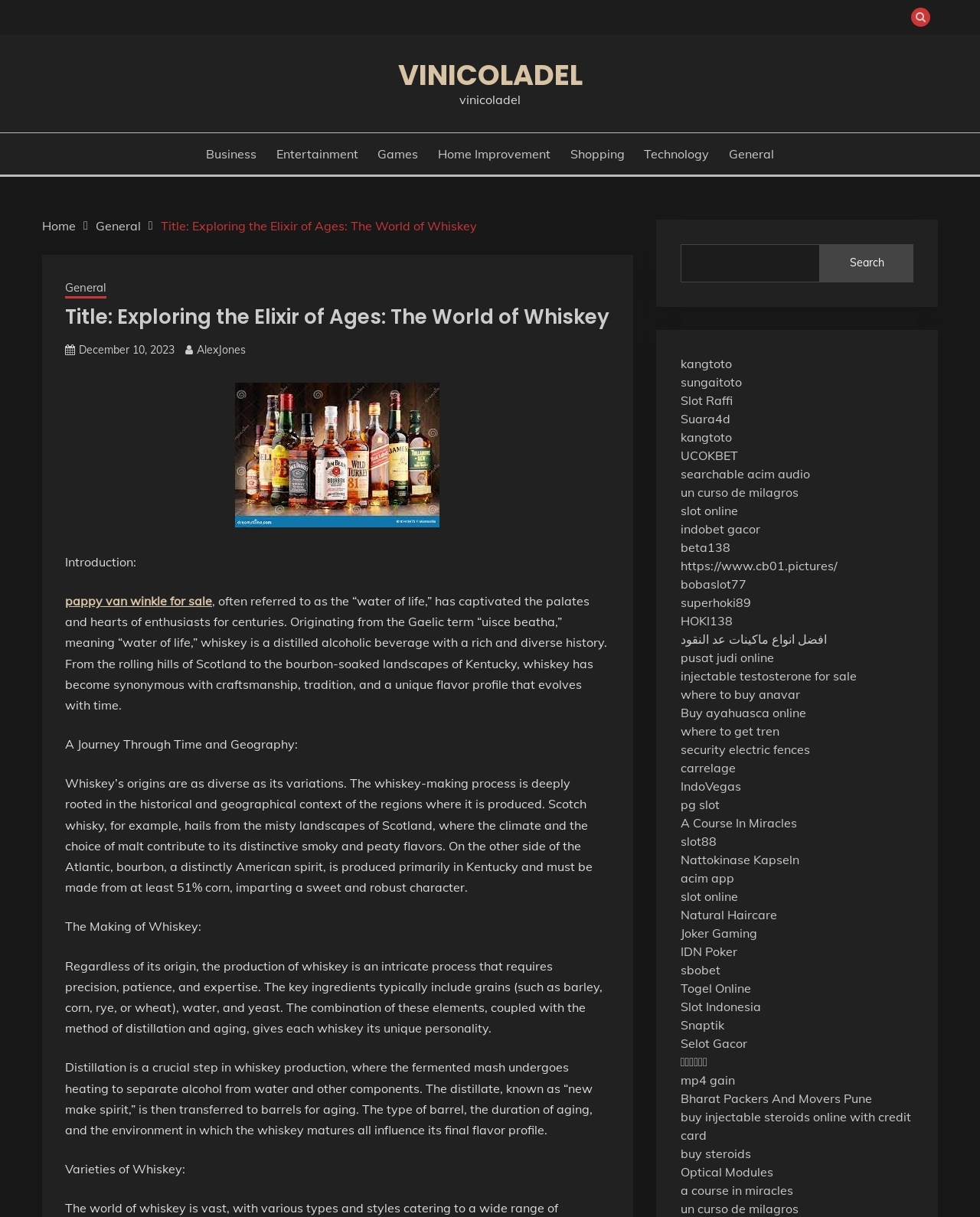Find and specify the bounding box coordinates that correspond to the clickable region for the instruction: "Click on 'pappy van winkle for sale'".

[0.066, 0.487, 0.216, 0.5]